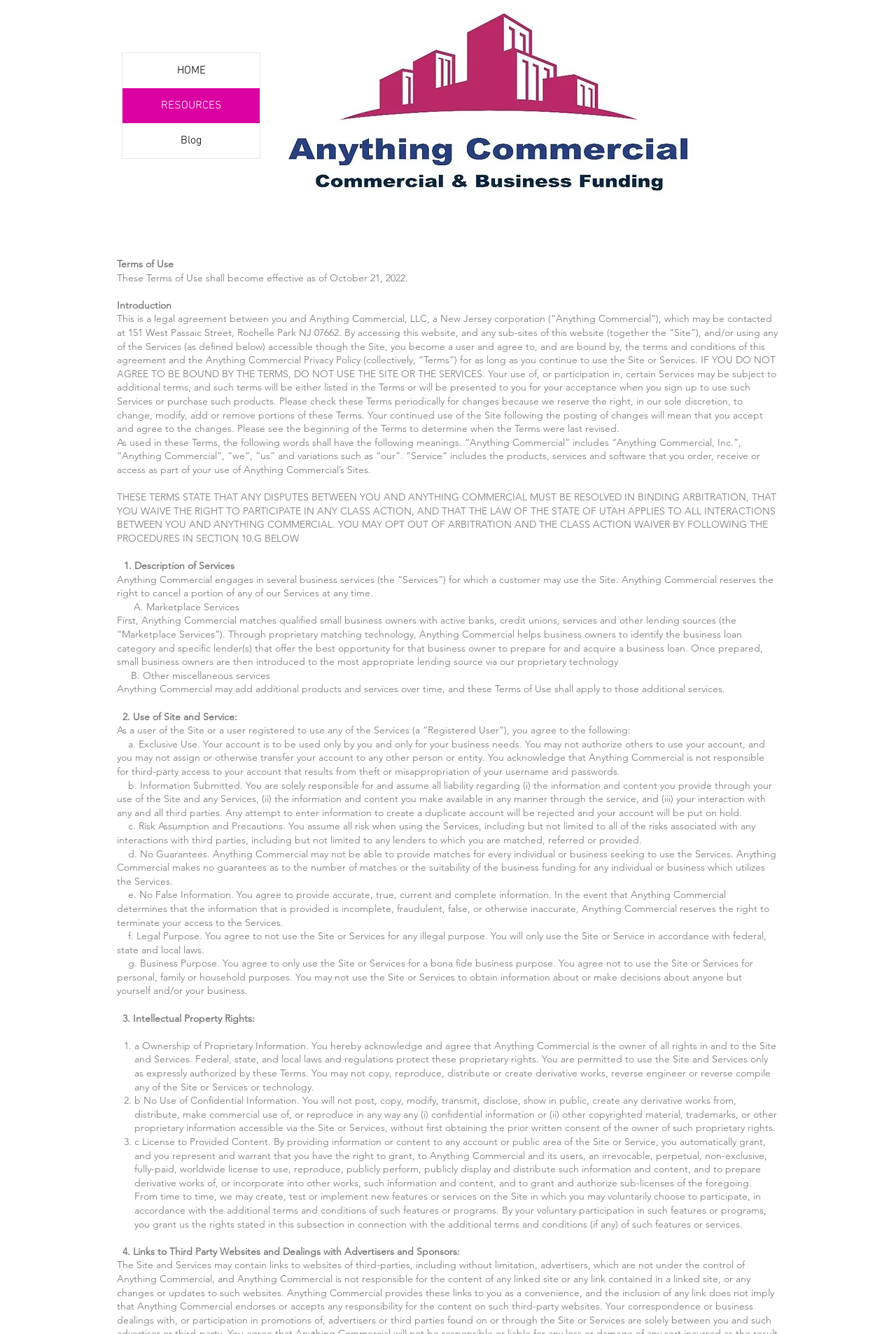Respond to the following question using a concise word or phrase: 
What is the role of Anything Commercial in the marketplace services?

Matching business owners with lenders